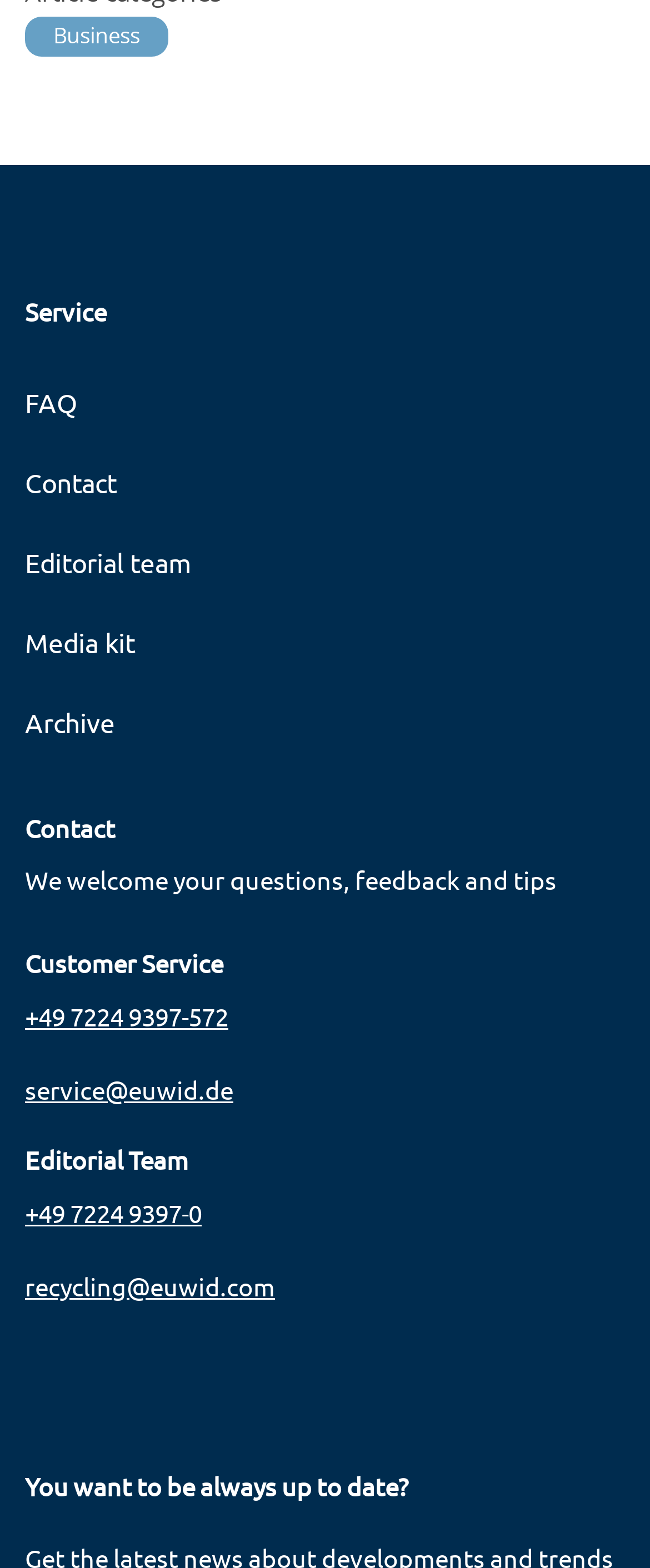Use a single word or phrase to answer the question: 
How many phone numbers are listed?

2